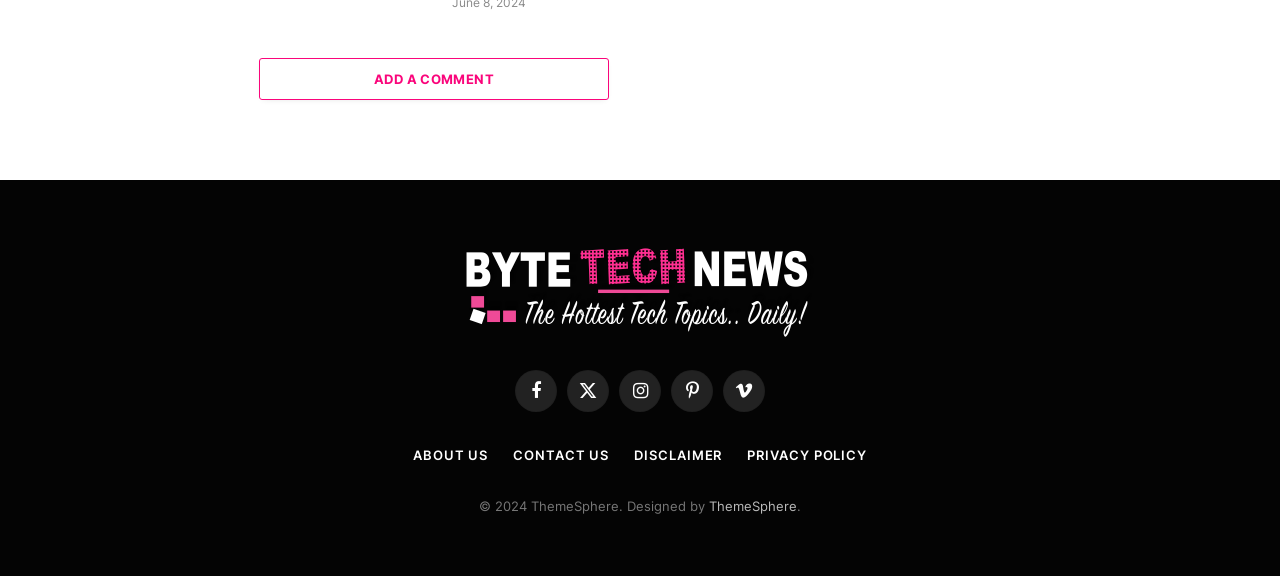What are the available options in the footer section?
Answer the question with detailed information derived from the image.

I found the links to various pages, including ABOUT US, CONTACT US, DISCLAIMER, and PRIVACY POLICY, which are typically found in the footer section of a website and provide additional information about the website.